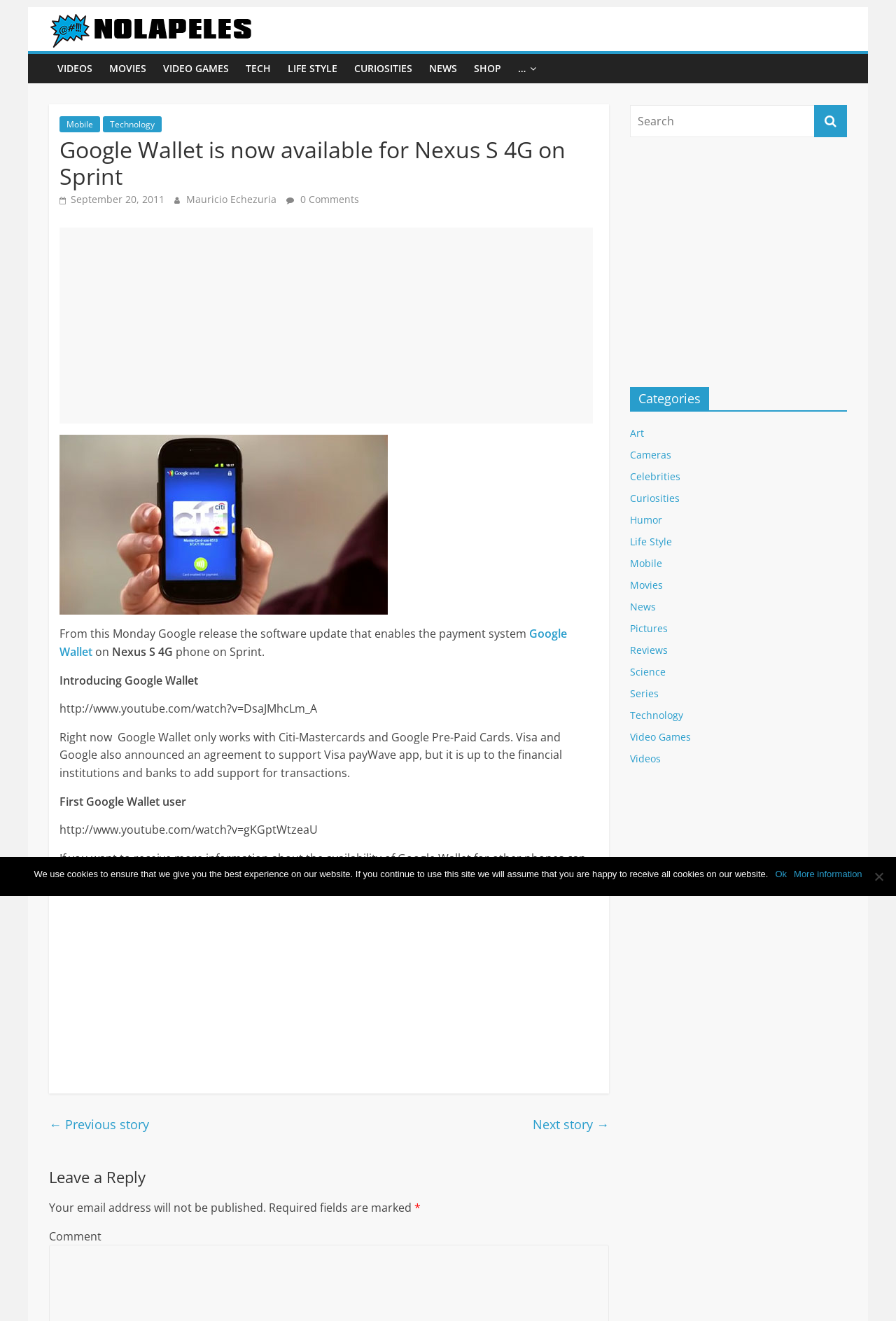Locate the bounding box coordinates of the element I should click to achieve the following instruction: "Read the article about Google Wallet".

[0.066, 0.101, 0.668, 0.144]